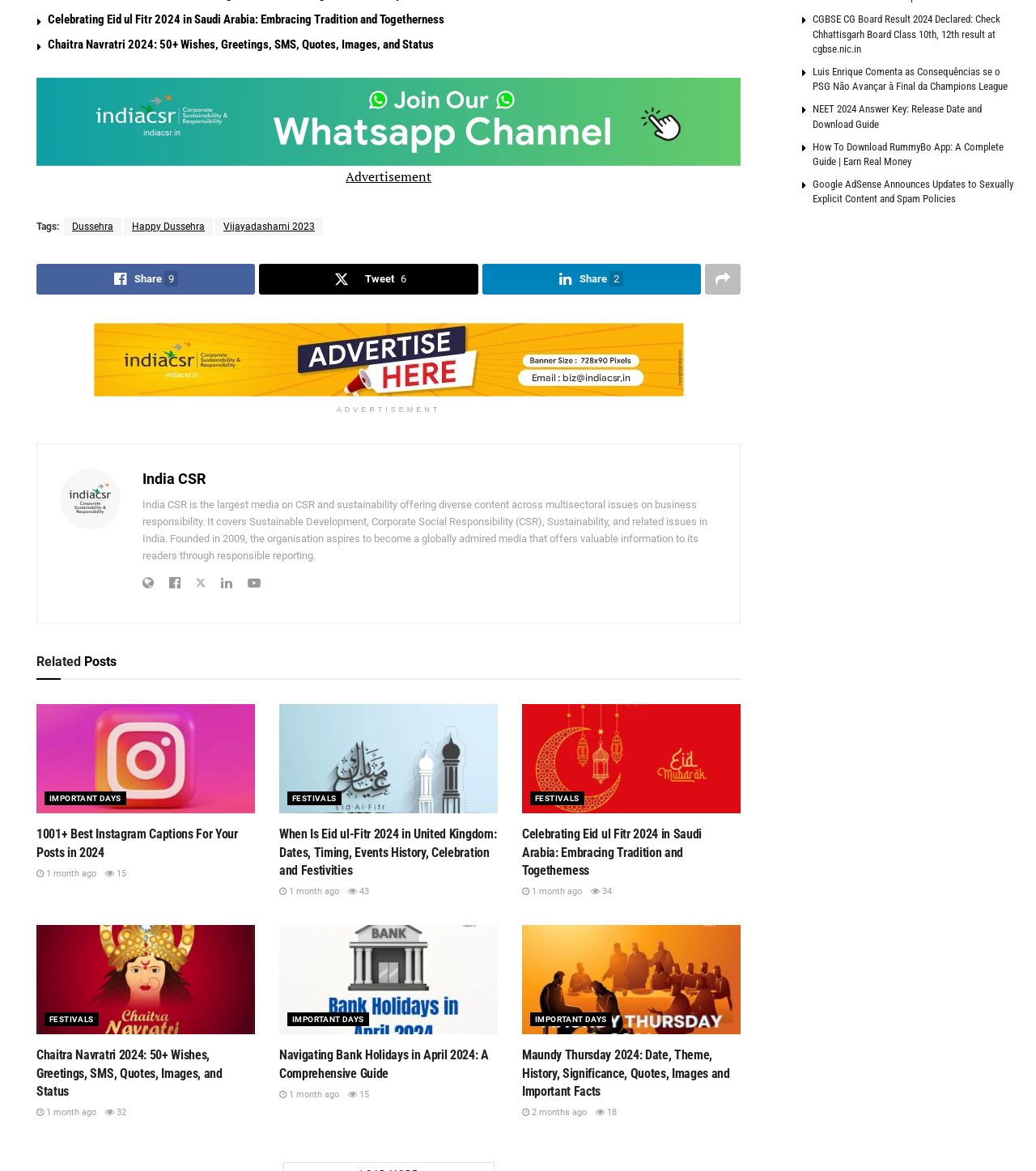Determine the bounding box coordinates of the UI element that matches the following description: "1 month ago". The coordinates should be four float numbers between 0 and 1 in the format [left, top, right, bottom].

[0.27, 0.93, 0.327, 0.939]